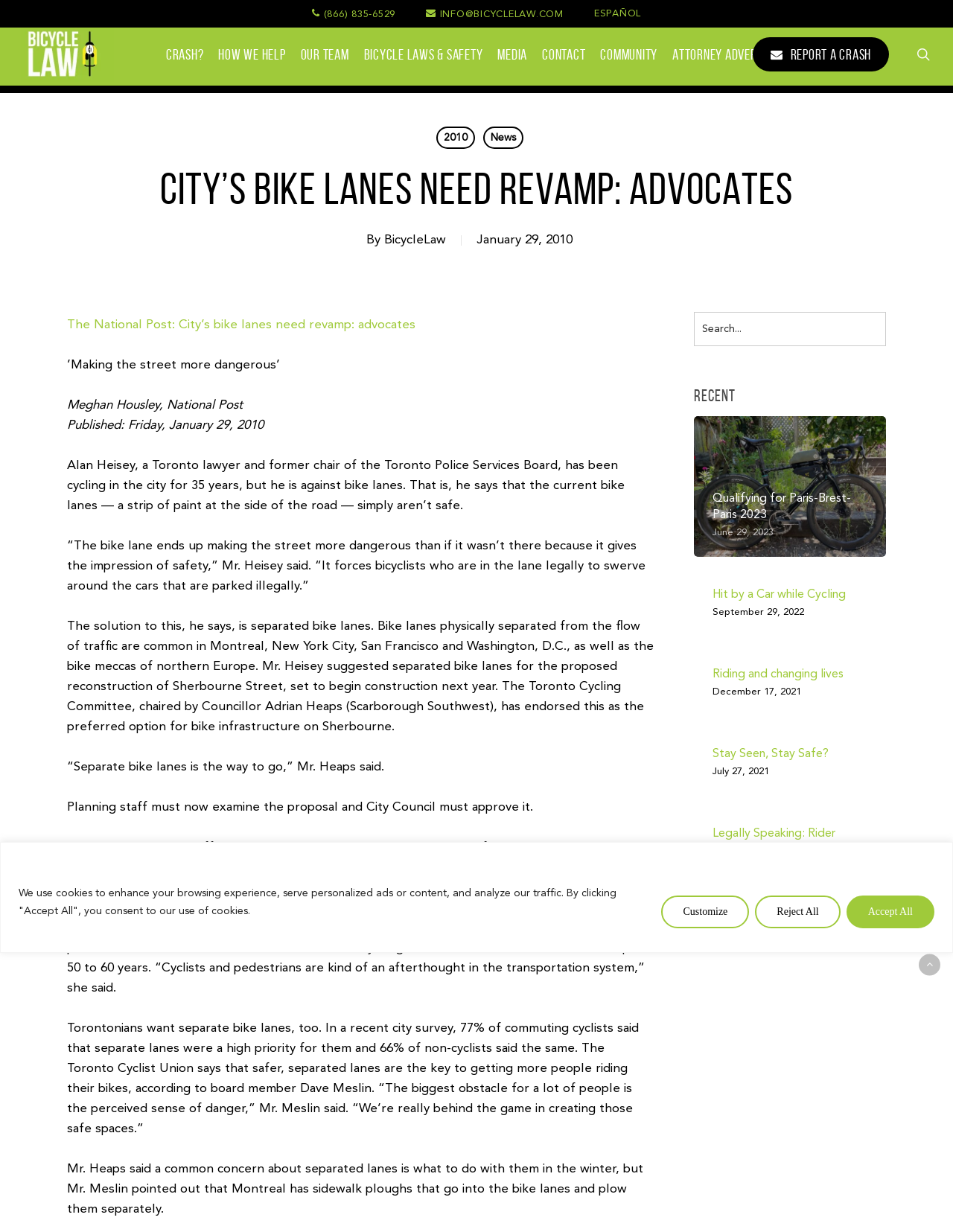Predict the bounding box for the UI component with the following description: "How we help".

[0.229, 0.037, 0.3, 0.05]